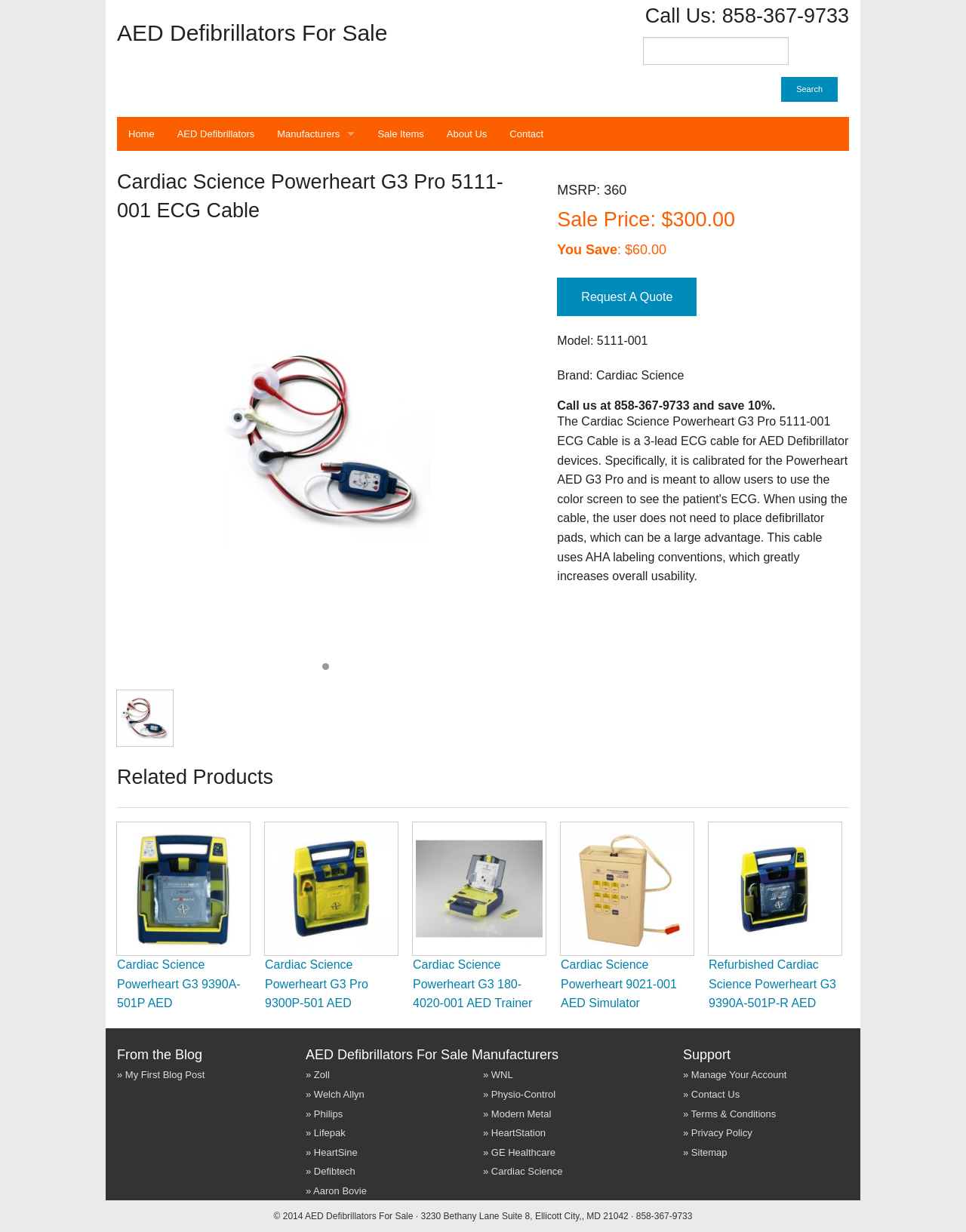Determine the bounding box coordinates of the clickable region to execute the instruction: "Search for products". The coordinates should be four float numbers between 0 and 1, denoted as [left, top, right, bottom].

[0.666, 0.03, 0.817, 0.053]